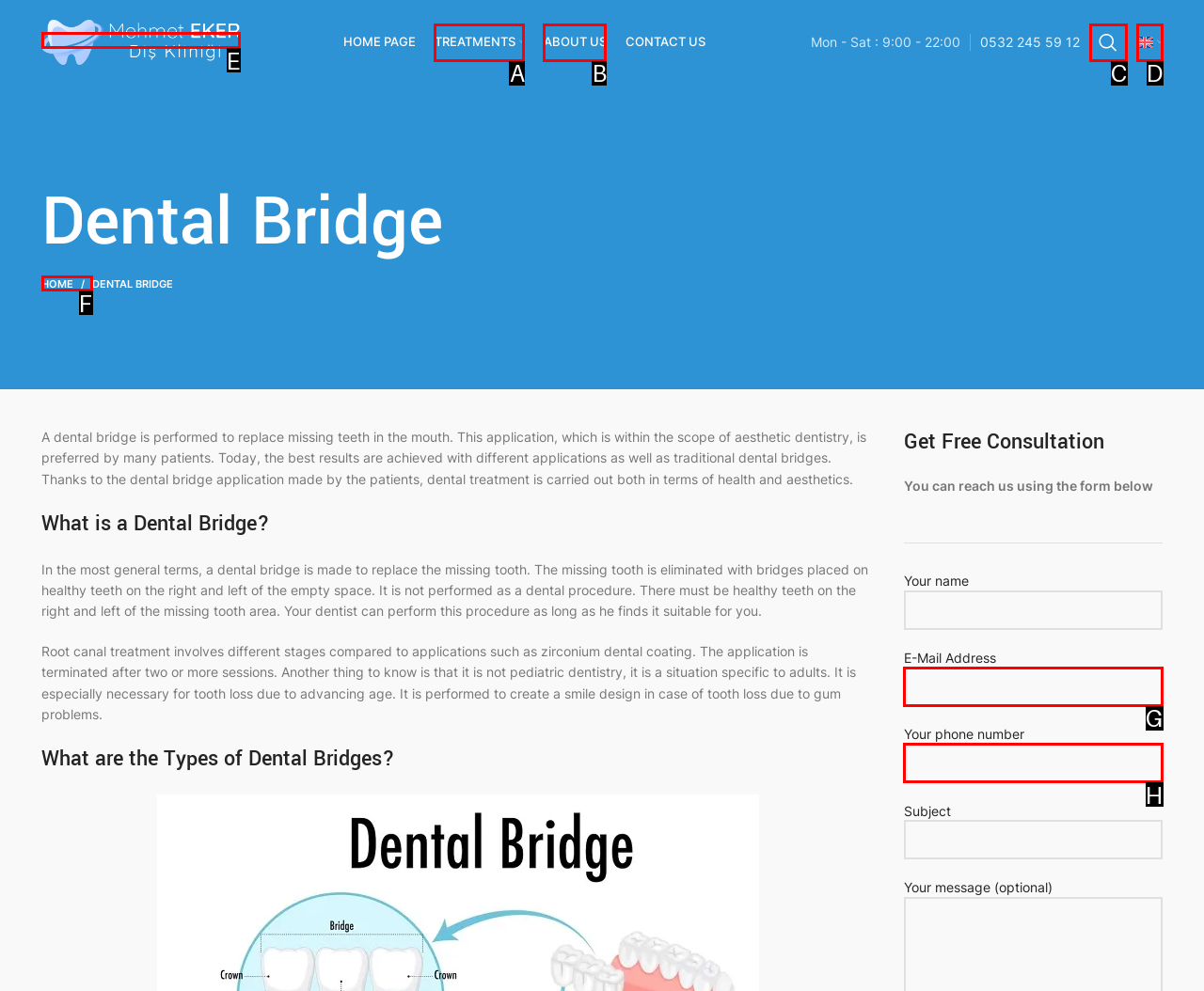Identify the matching UI element based on the description: Home
Reply with the letter from the available choices.

F